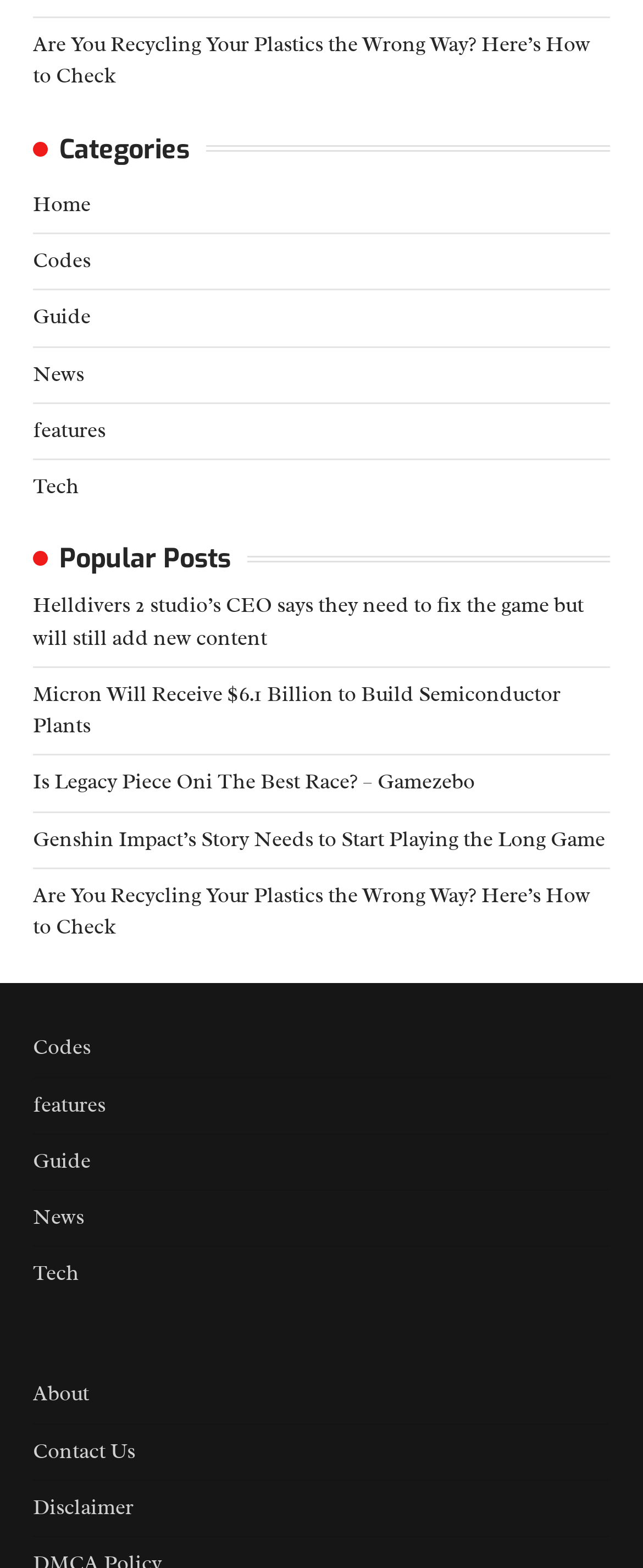Locate the bounding box coordinates of the clickable part needed for the task: "visit about page".

[0.051, 0.881, 0.138, 0.898]